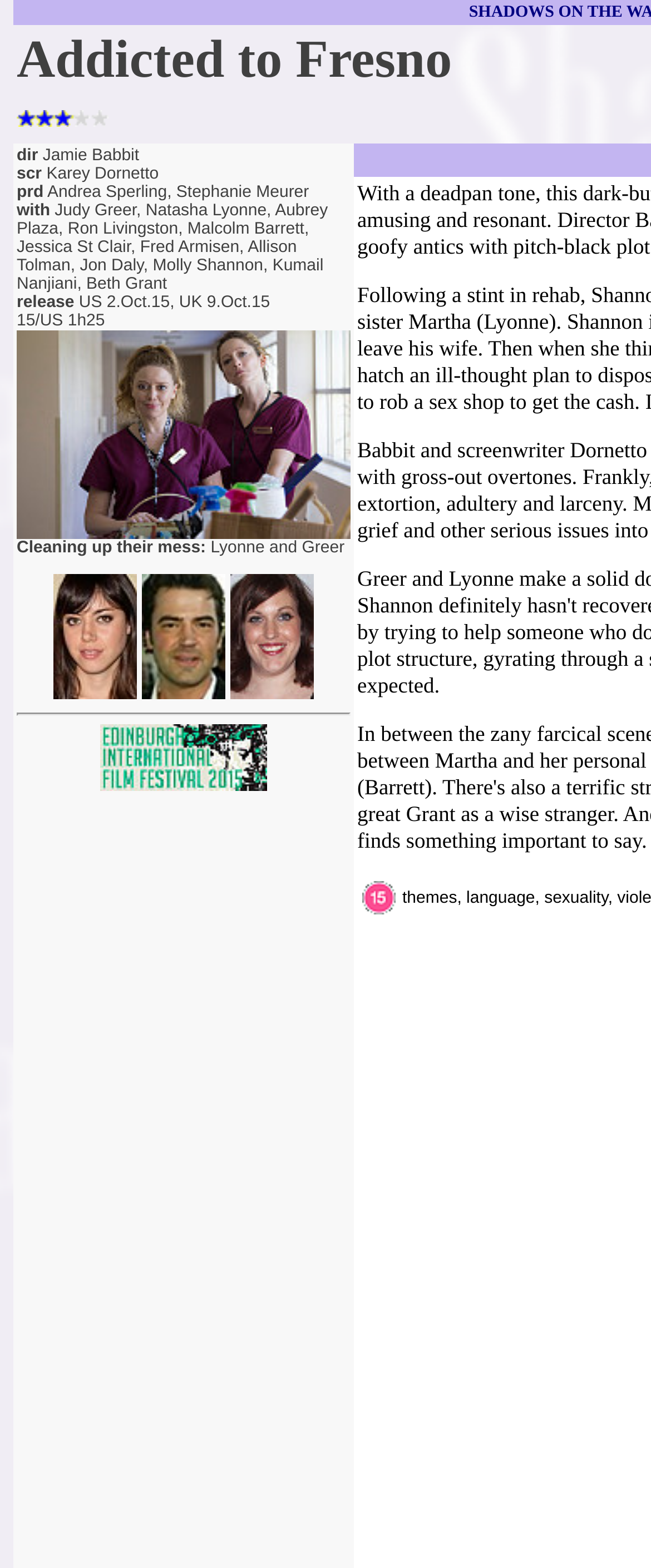What is the certification of the movie?
Look at the webpage screenshot and answer the question with a detailed explanation.

The certification of the movie is Cert 15, which is indicated by the image with the text 'Cert 15' at the bottom of the webpage.